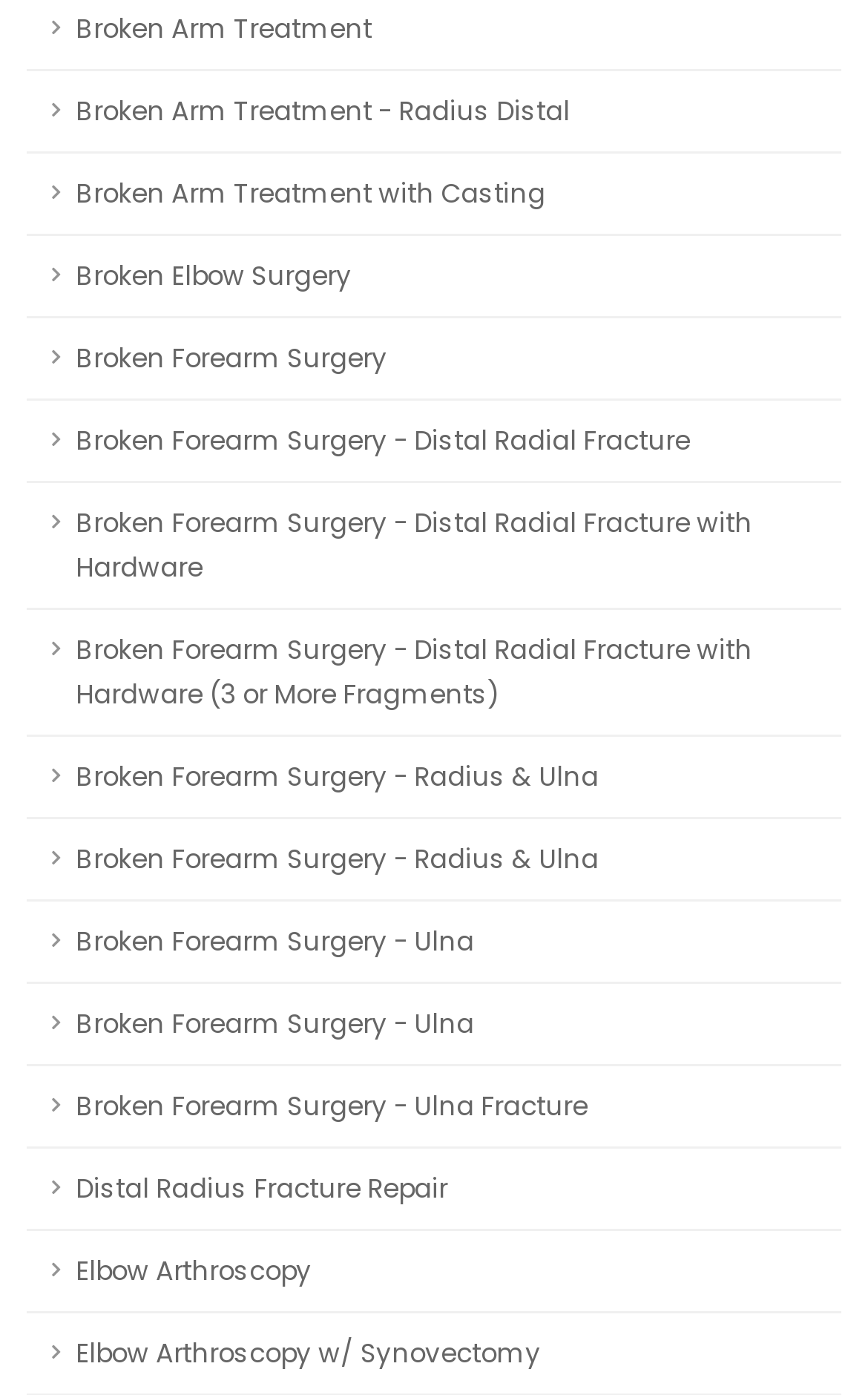Using the image as a reference, answer the following question in as much detail as possible:
What is the topic of the webpage?

The webpage appears to be about broken arm treatment, as evident from the multiple links on the page with titles related to broken arm surgery, casting, and forearm surgery.